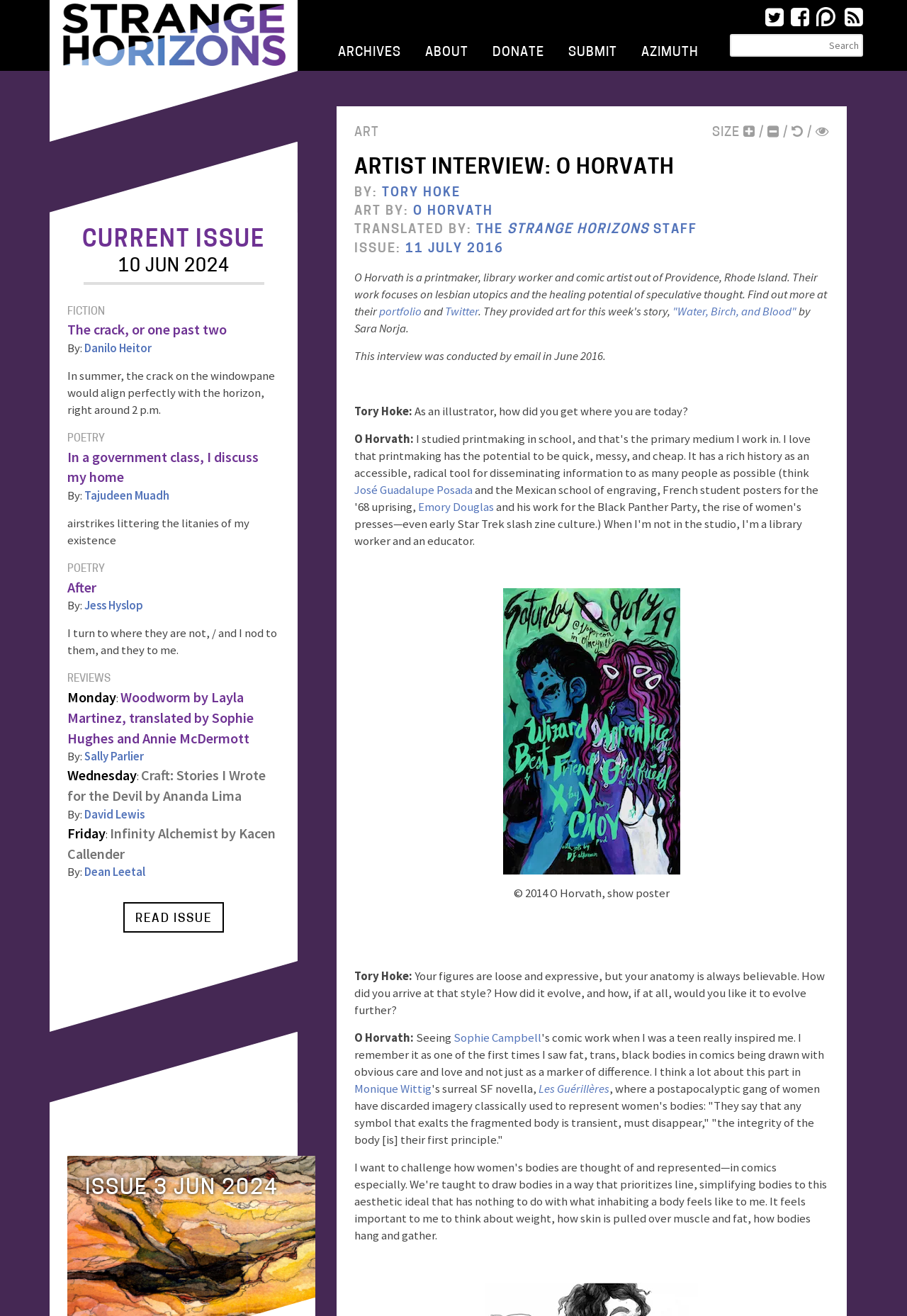What is the topic of the interview?
Based on the image, please offer an in-depth response to the question.

I inferred the topic of the interview by looking at the content of the webpage, which mentions comics and the artist's work in the field. The meta description also mentions challenging how women's bodies are represented in comics.